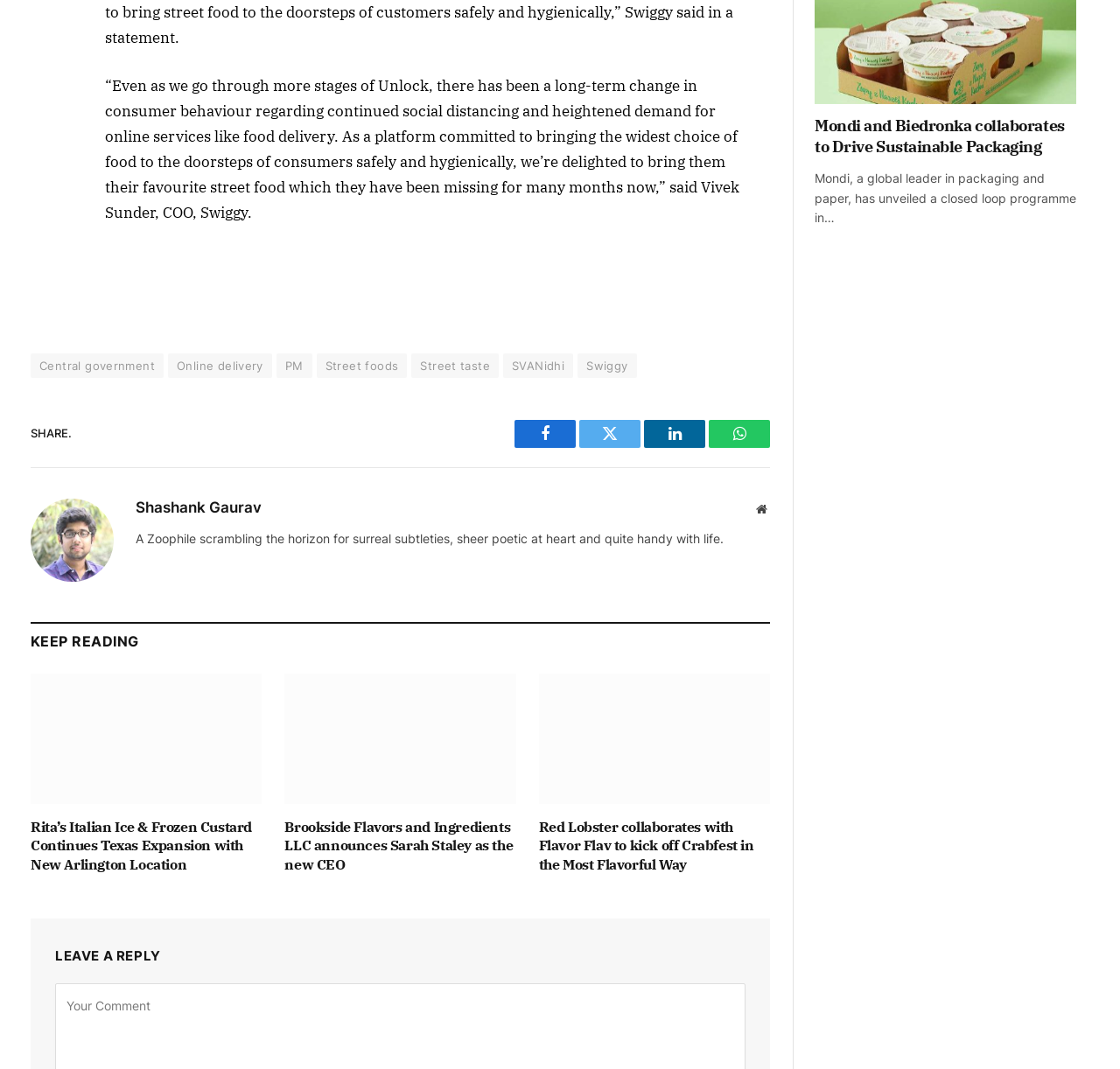Specify the bounding box coordinates of the element's area that should be clicked to execute the given instruction: "Share on Facebook". The coordinates should be four float numbers between 0 and 1, i.e., [left, top, right, bottom].

[0.459, 0.393, 0.514, 0.419]